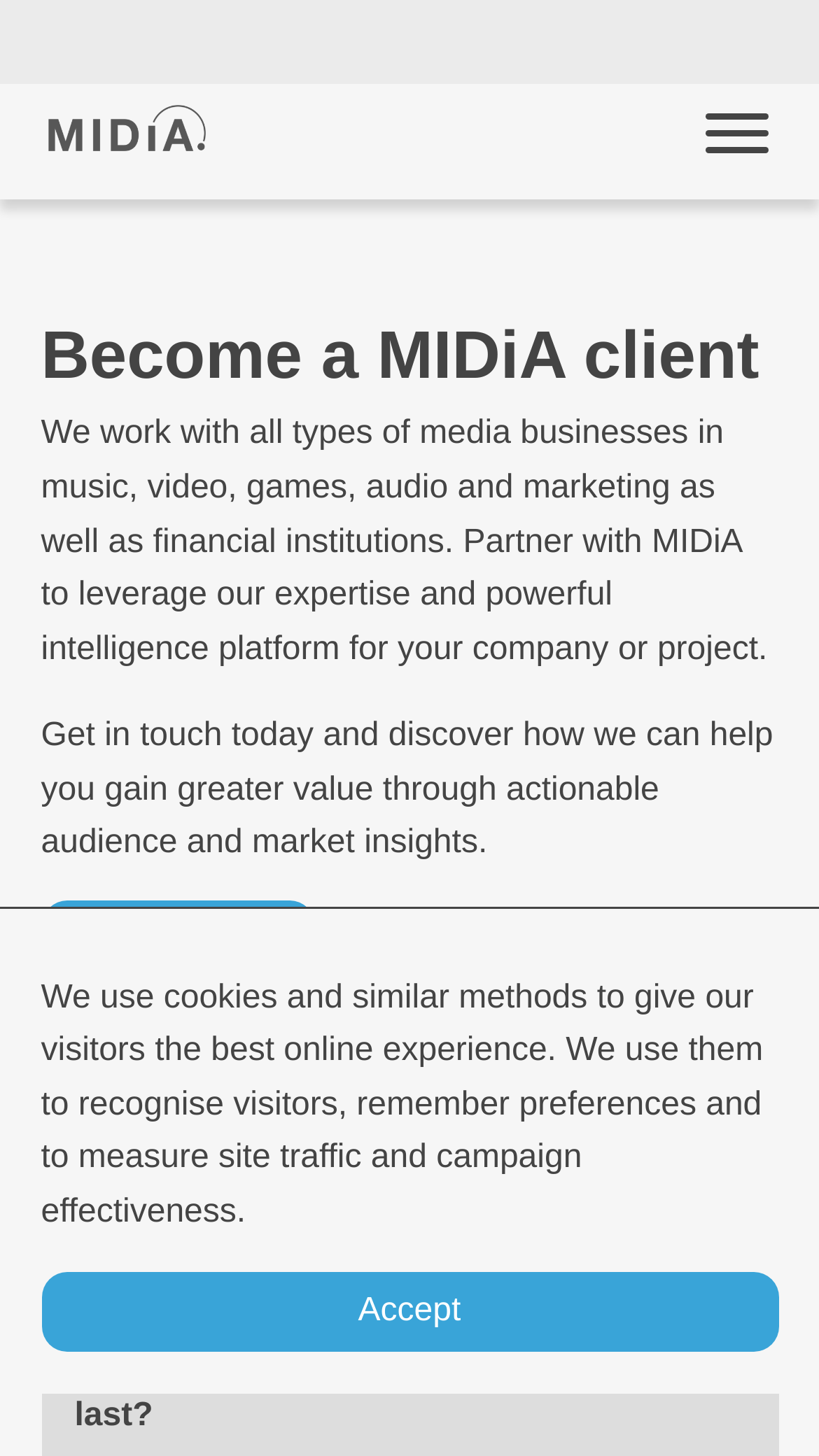Please determine the bounding box coordinates for the element with the description: "Accept".

[0.05, 0.873, 0.95, 0.928]